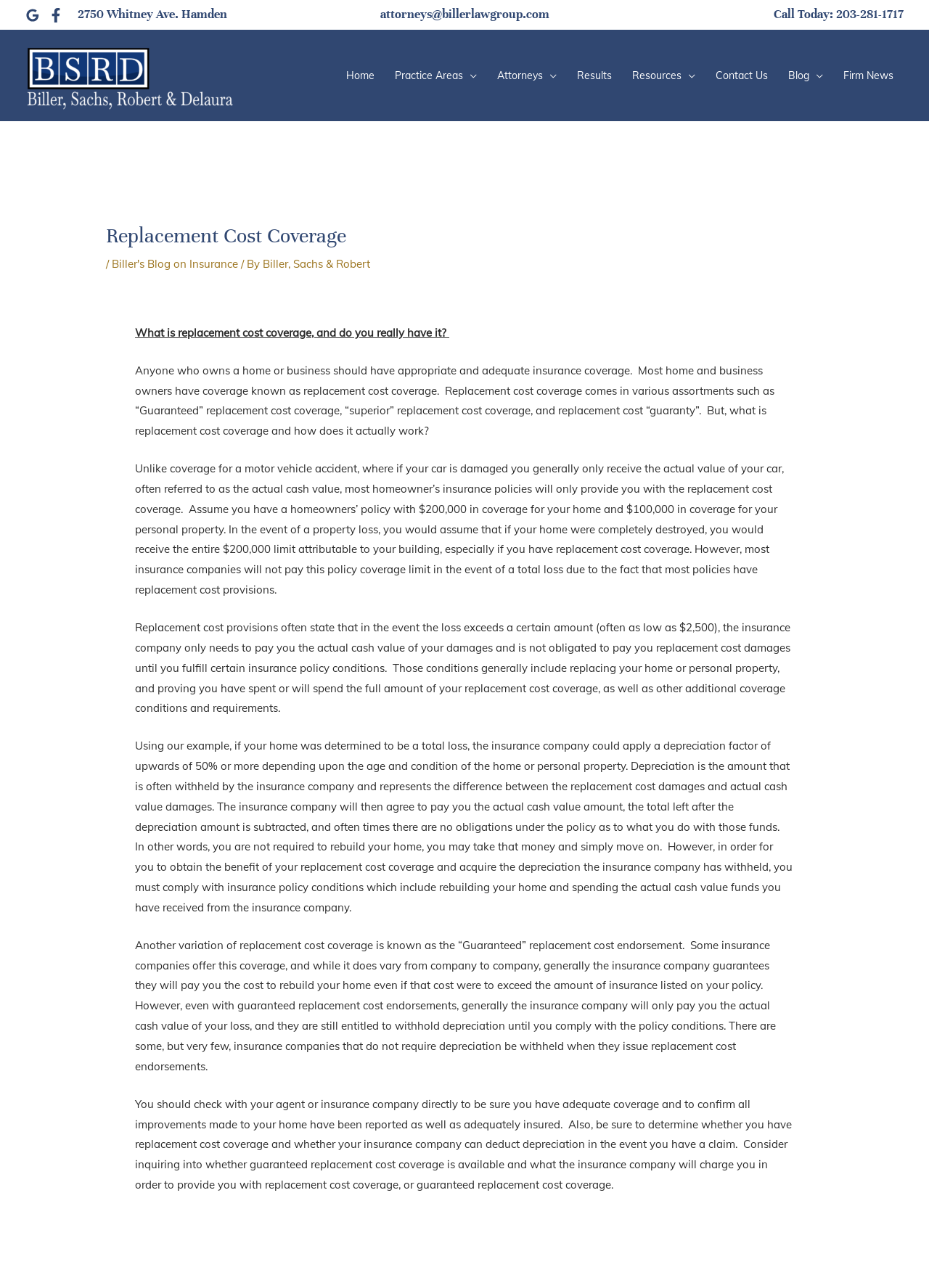For the following element description, predict the bounding box coordinates in the format (top-left x, top-left y, bottom-right x, bottom-right y). All values should be floating point numbers between 0 and 1. Description: Call Today: 203-281-1717

[0.833, 0.005, 0.973, 0.017]